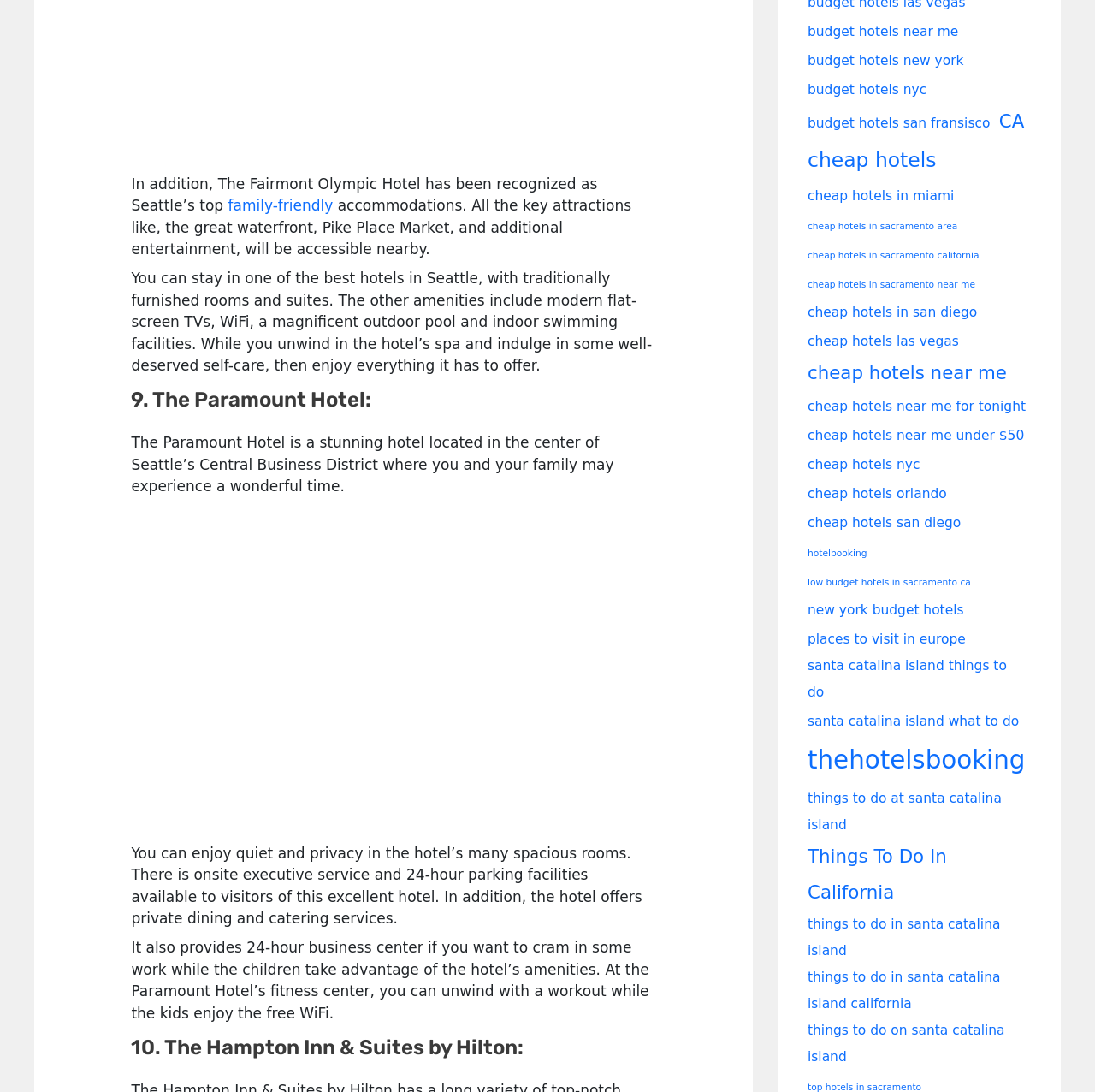What is the Fairmont Olympic Hotel recognized as?
Refer to the image and provide a concise answer in one word or phrase.

Seattle’s top family-friendly accommodations